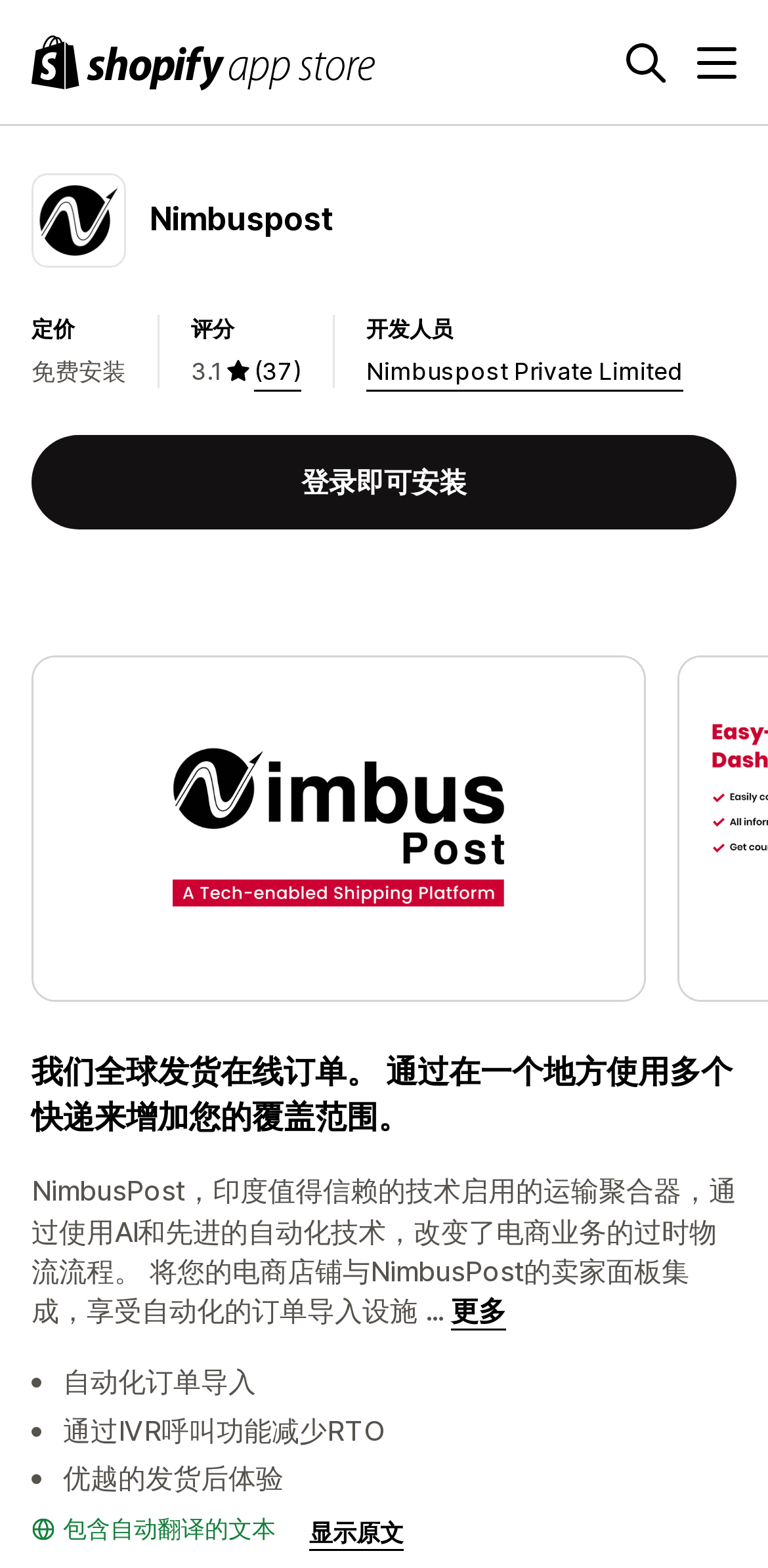Determine the bounding box coordinates for the clickable element to execute this instruction: "Click the Shopify 应用商店 logo". Provide the coordinates as four float numbers between 0 and 1, i.e., [left, top, right, bottom].

[0.041, 0.022, 0.49, 0.057]